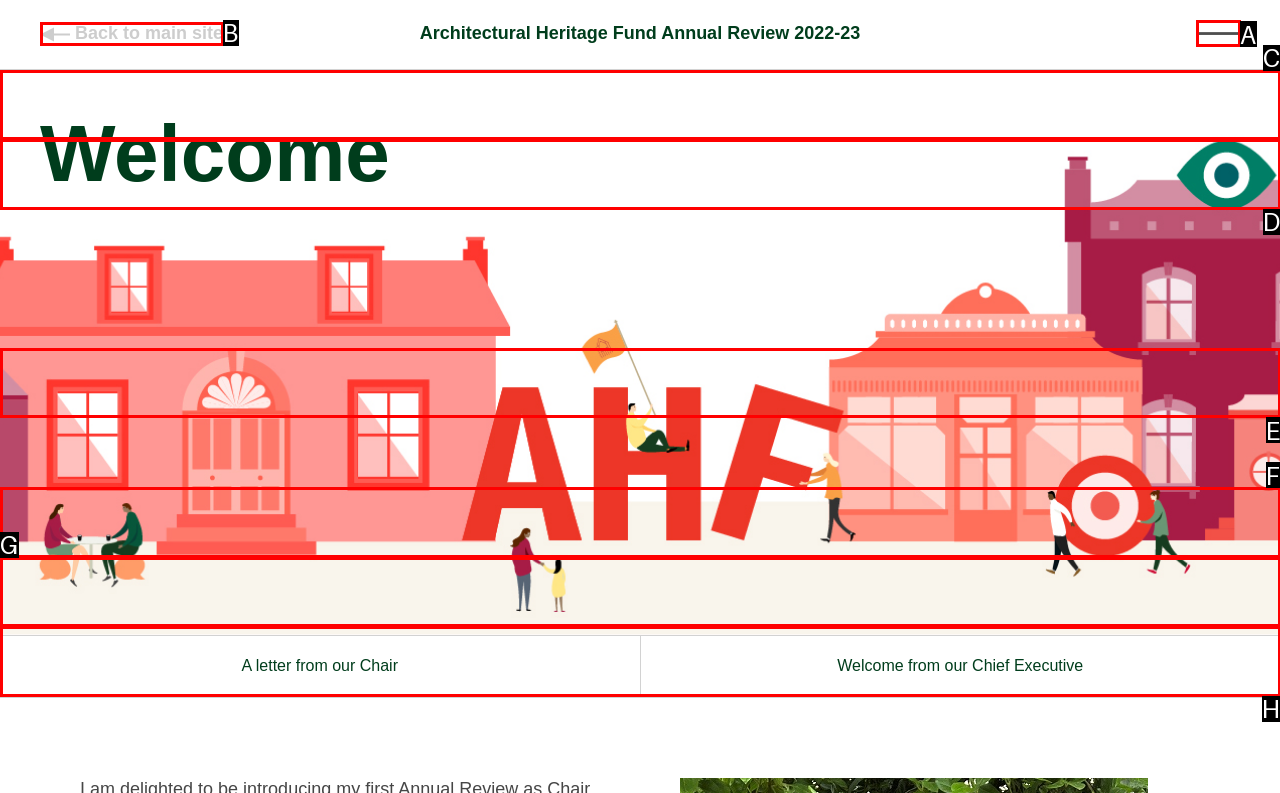Identify the option that best fits this description: ADU News
Answer with the appropriate letter directly.

None